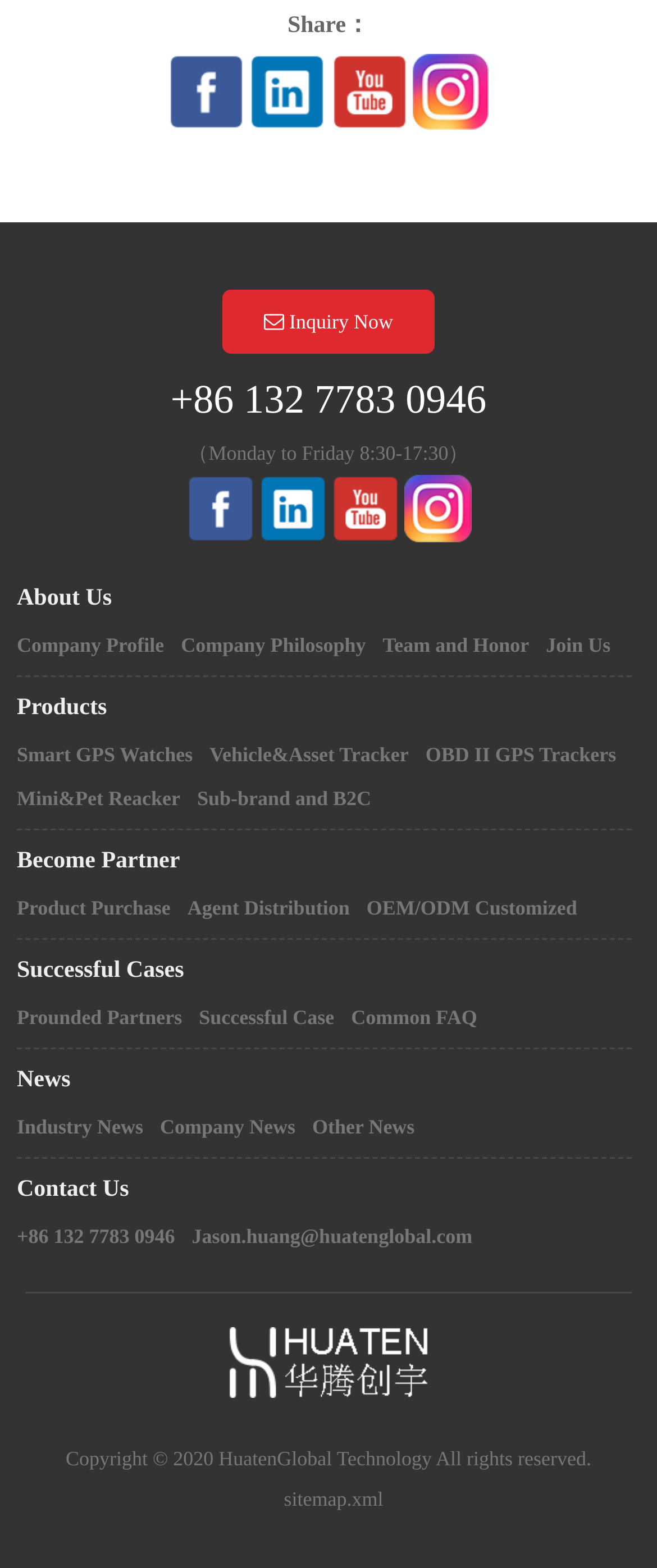Determine the bounding box coordinates for the UI element with the following description: "OBD II GPS Trackers". The coordinates should be four float numbers between 0 and 1, represented as [left, top, right, bottom].

[0.648, 0.467, 0.938, 0.495]